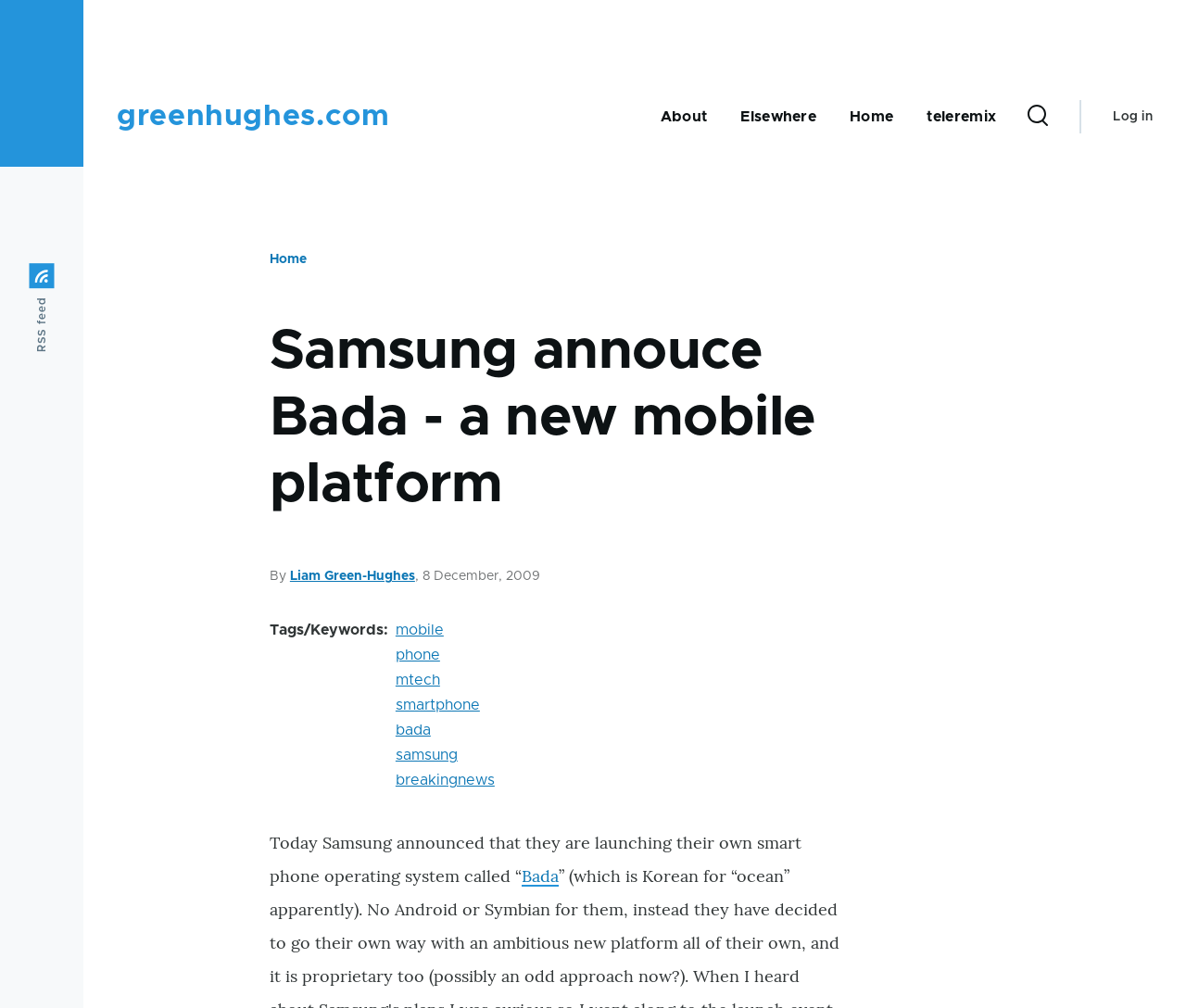Please specify the bounding box coordinates of the clickable section necessary to execute the following command: "Go to the home page".

[0.227, 0.251, 0.258, 0.264]